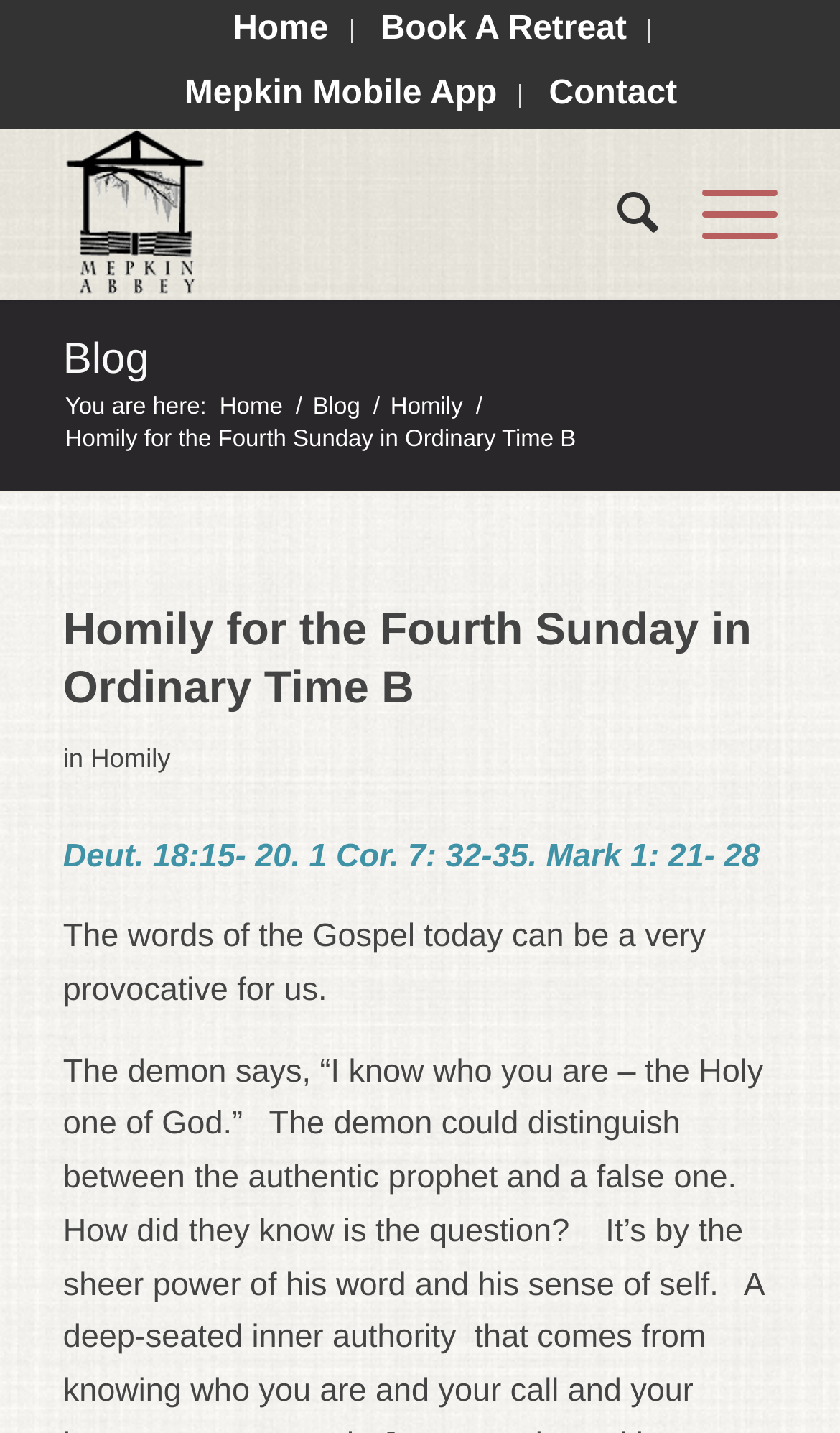Please identify the bounding box coordinates of the area that needs to be clicked to fulfill the following instruction: "Open the 'Mepkin Mobile App' link."

[0.219, 0.042, 0.592, 0.089]